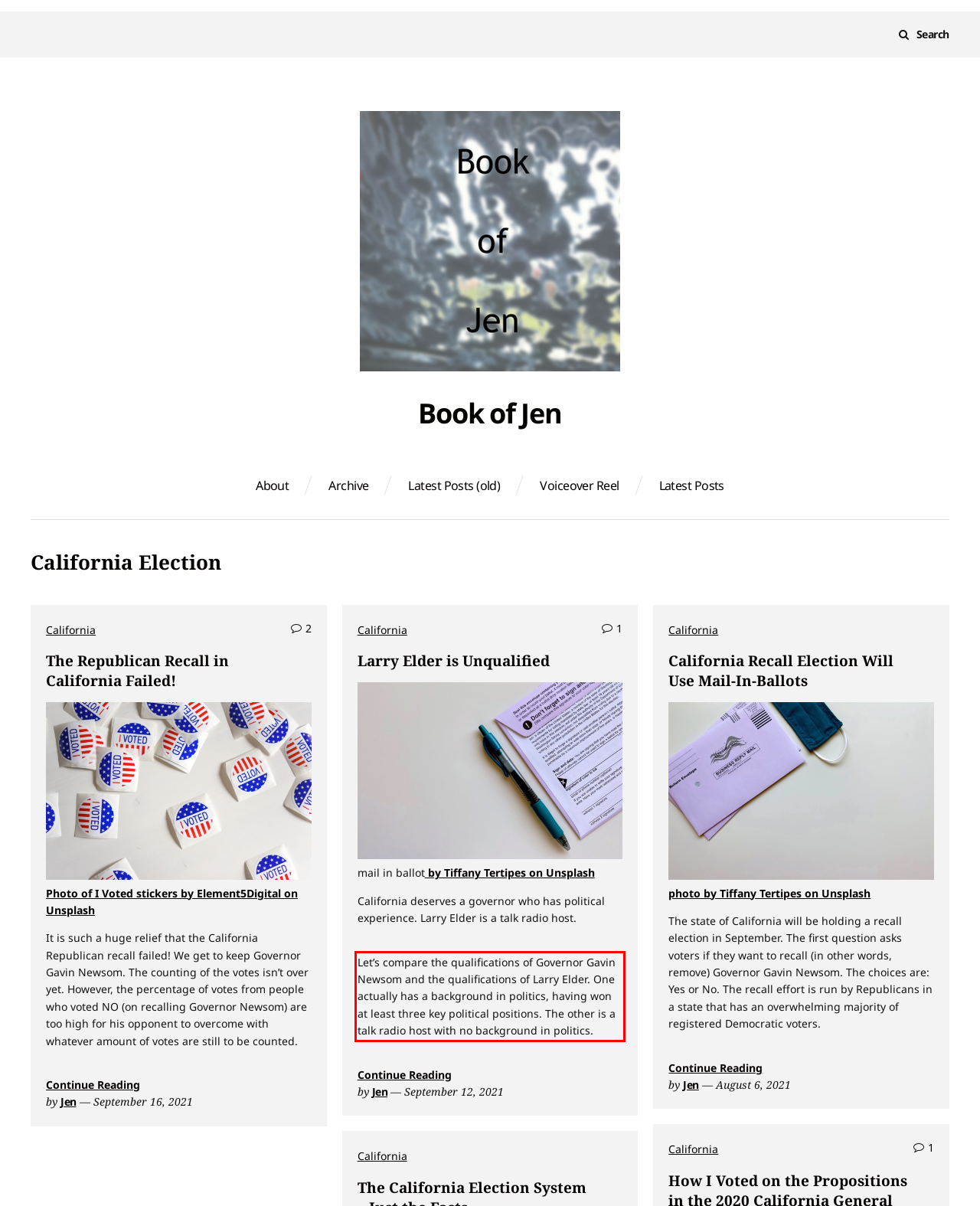Please take the screenshot of the webpage, find the red bounding box, and generate the text content that is within this red bounding box.

Let’s compare the qualifications of Governor Gavin Newsom and the qualifications of Larry Elder. One actually has a background in politics, having won at least three key political positions. The other is a talk radio host with no background in politics.